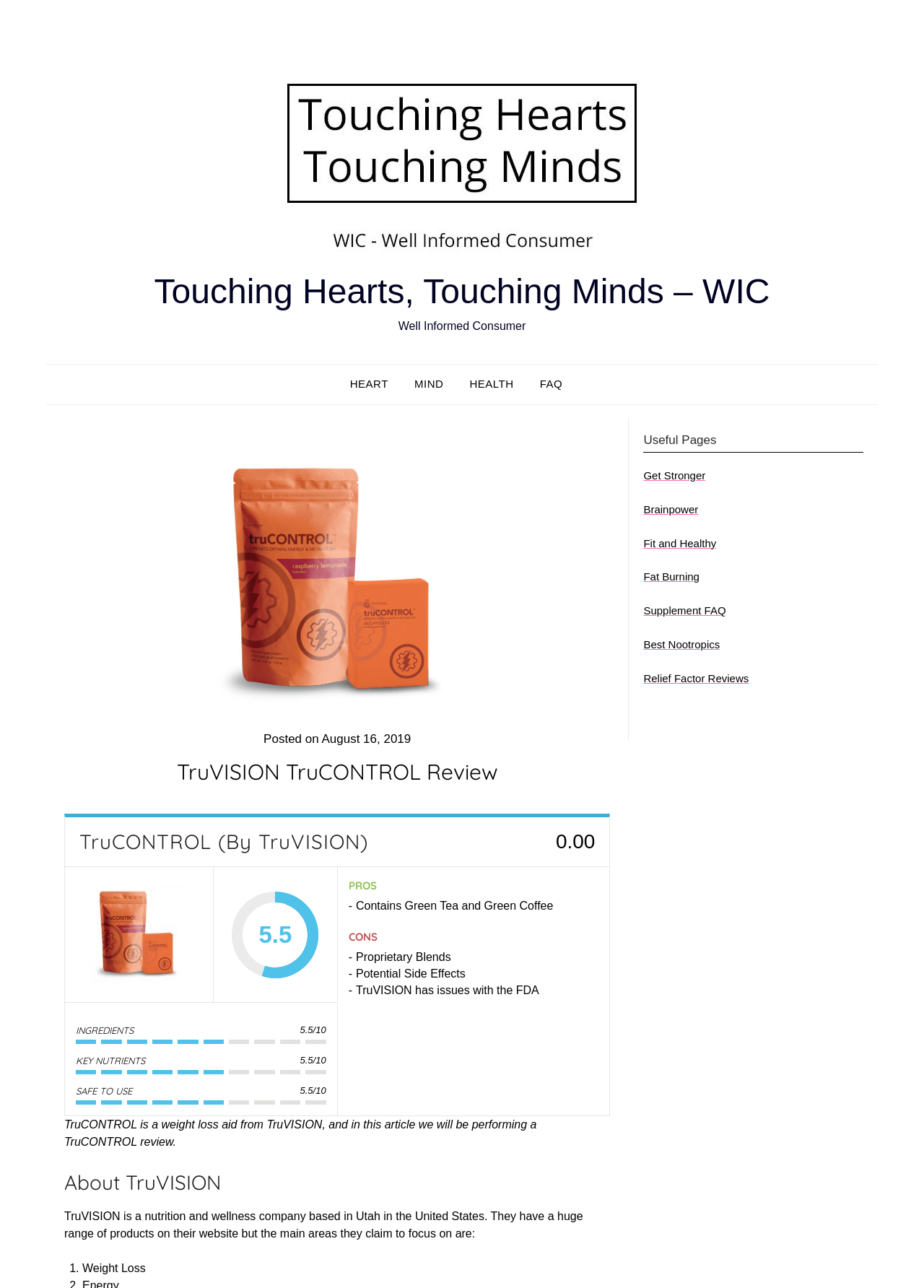What is the name of the company behind TruCONTROL?
Based on the content of the image, thoroughly explain and answer the question.

The answer can be found in the section 'About TruVISION' where it is mentioned that 'TruVISION is a nutrition and wellness company based in Utah in the United States.'